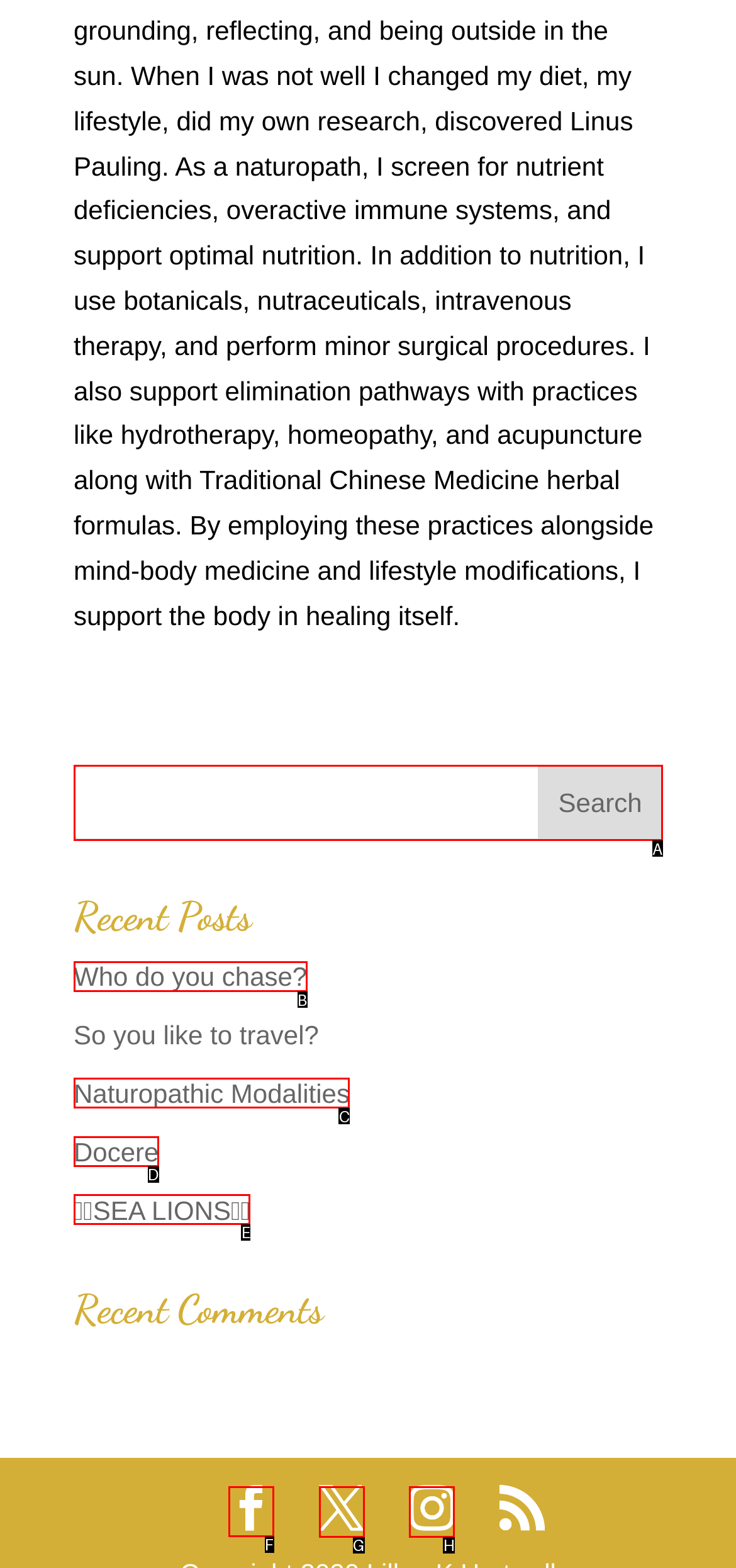From the options shown in the screenshot, tell me which lettered element I need to click to complete the task: click on the first comment.

F